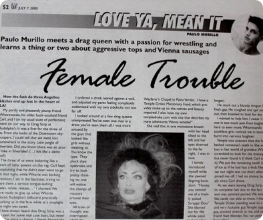Look at the image and give a detailed response to the following question: What is the drag queen's passion?

According to the caption, the drag queen has a unique passion for wrestling, which is mentioned as one of the quirky insights in the article.